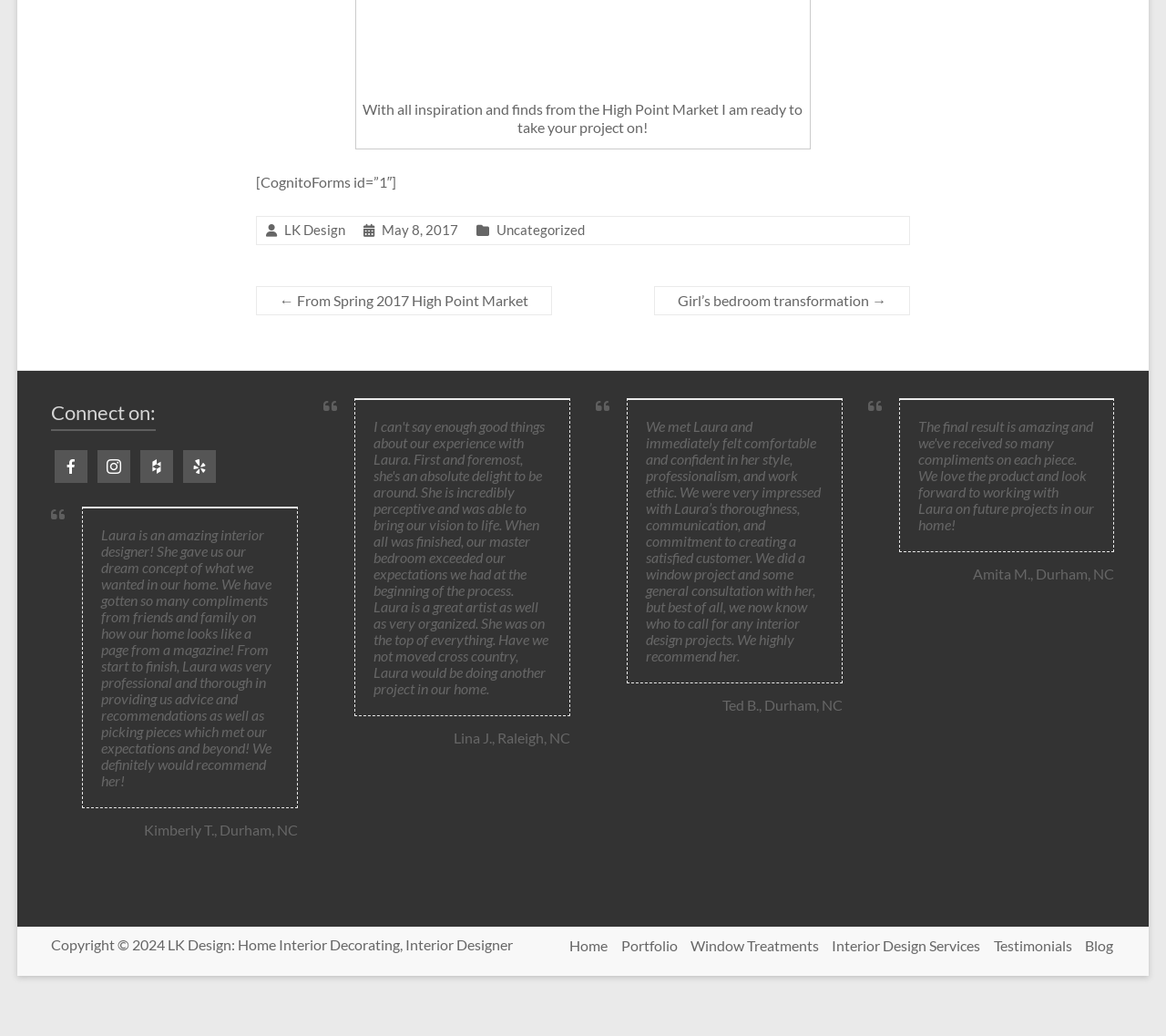Please identify the bounding box coordinates of the element that needs to be clicked to execute the following command: "Click on 'LK Design' to visit the homepage". Provide the bounding box using four float numbers between 0 and 1, formatted as [left, top, right, bottom].

[0.243, 0.215, 0.293, 0.23]